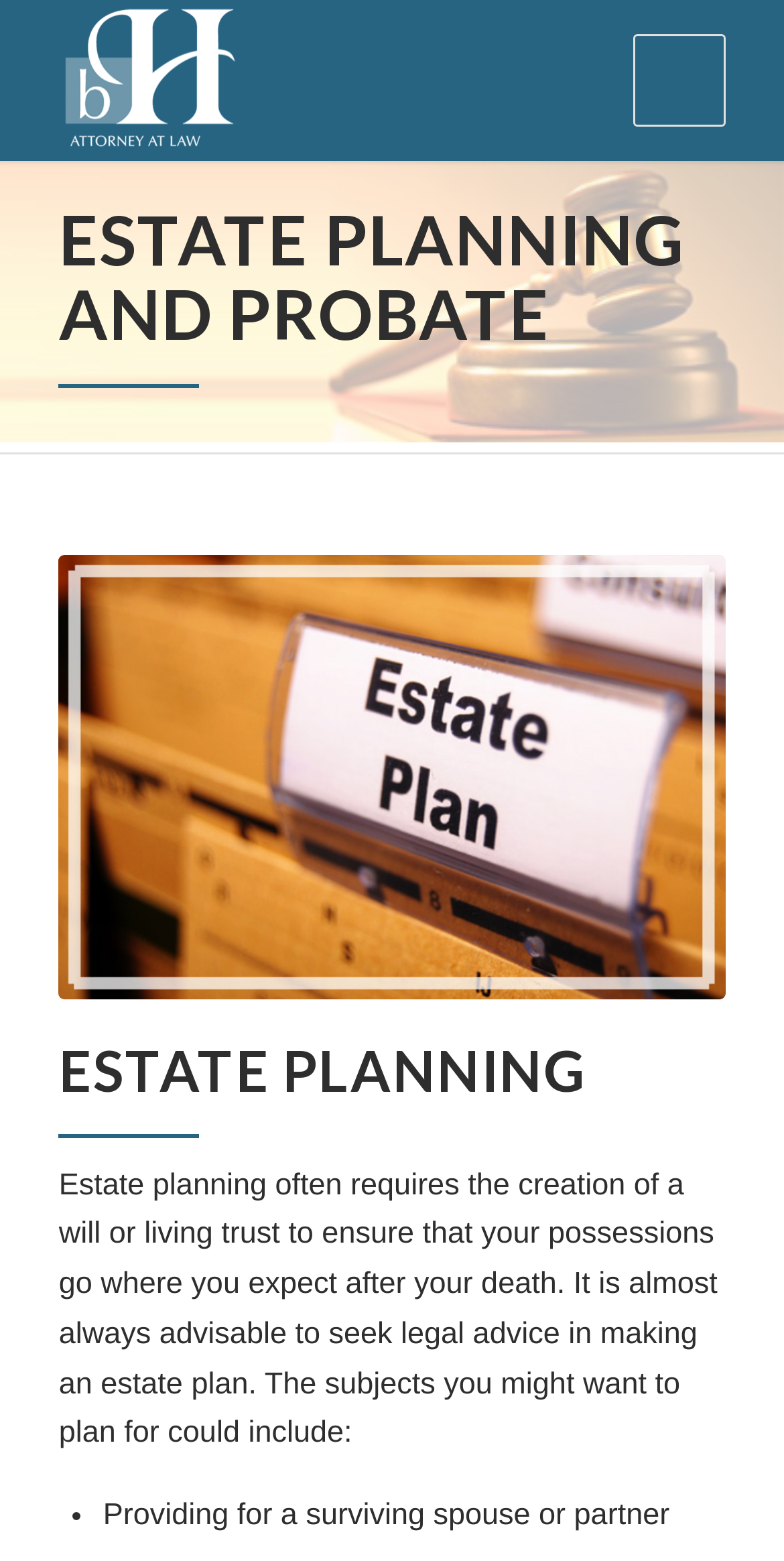Please find the main title text of this webpage.

ESTATE PLANNING AND PROBATE